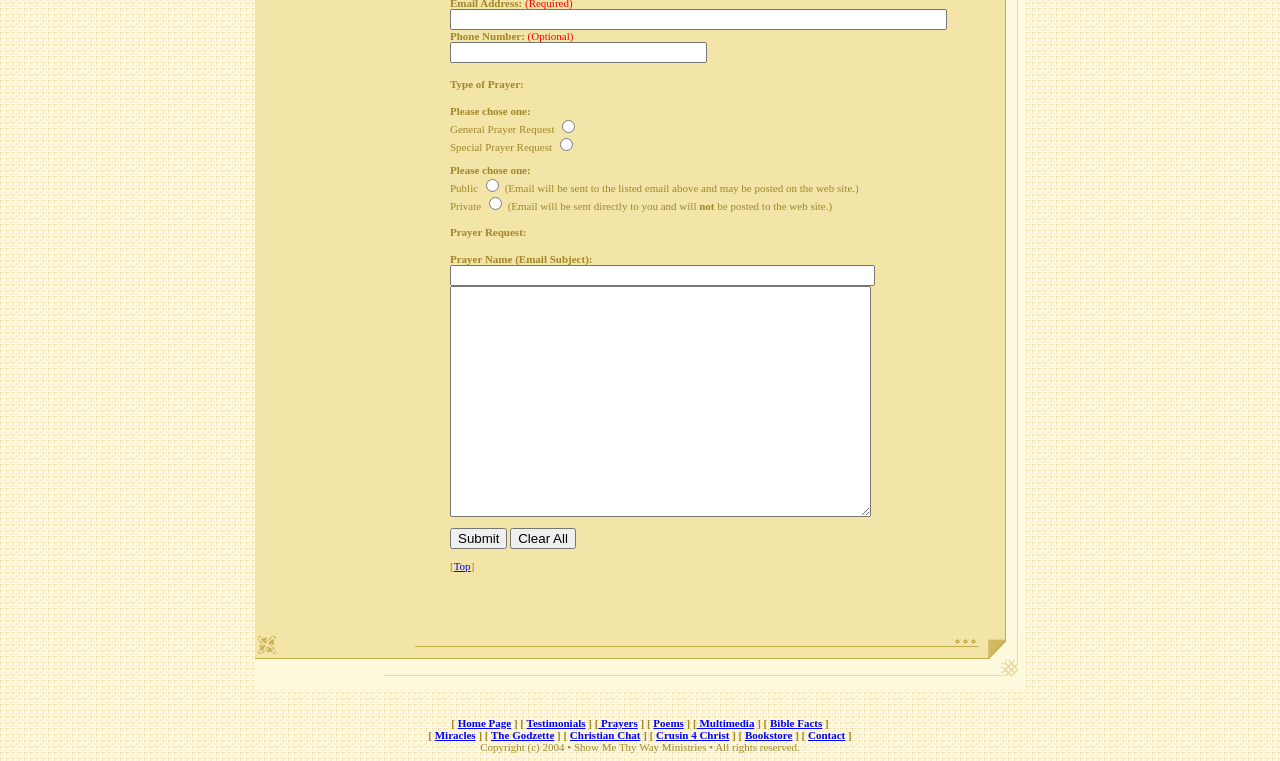Based on the element description: "Multimedia", identify the bounding box coordinates for this UI element. The coordinates must be four float numbers between 0 and 1, listed as [left, top, right, bottom].

[0.544, 0.942, 0.589, 0.958]